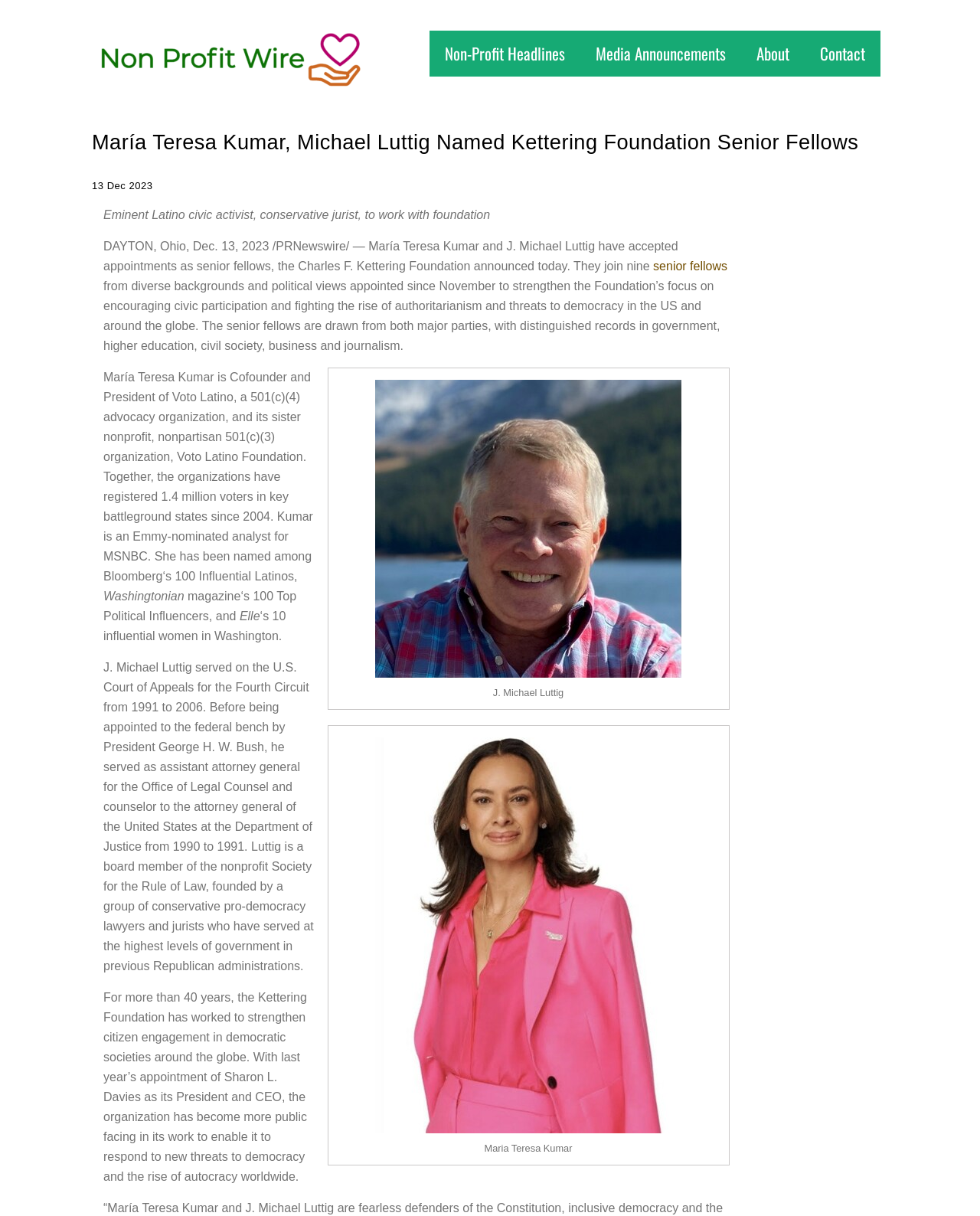Offer a detailed account of what is visible on the webpage.

This webpage is about María Teresa Kumar and J. Michael Luttig being named senior fellows at the Kettering Foundation. At the top, there is a banner with the site's name, "Non-Profit Wire", accompanied by an image of the same name. Below the banner, there is a navigation menu with links to "Non-Profit Headlines", "Media Announcements", "About", and "Contact".

The main content of the webpage is divided into sections. The first section has a heading that announces María Teresa Kumar and J. Michael Luttig as senior fellows at the Kettering Foundation. Below the heading, there is a date, "13 Dec 2023", and a brief description of the two individuals. María Teresa Kumar is described as an "Eminent Latino civic activist, conservative jurist", while J. Michael Luttig is described as a "conservative jurist".

The next section provides more information about María Teresa Kumar, including her role as Cofounder and President of Voto Latino, a 501(c)(4) advocacy organization, and her achievements, such as being an Emmy-nominated analyst for MSNBC and being named among Bloomberg's 100 Influential Latinos.

Following this, there is a section about J. Michael Luttig, which describes his experience as a judge on the U.S. Court of Appeals for the Fourth Circuit and his role as assistant attorney general for the Office of Legal Counsel.

The webpage also features two figures, each with an image and a button. The first figure is of María Teresa Kumar, and the second is of J. Michael Luttig. Below these figures, there is a section that provides more information about the Kettering Foundation, including its mission to strengthen citizen engagement in democratic societies around the globe.

Finally, there is a quote from María Teresa Kumar and J. Michael Luttig, welcoming them as senior fellows at the Kettering Foundation.